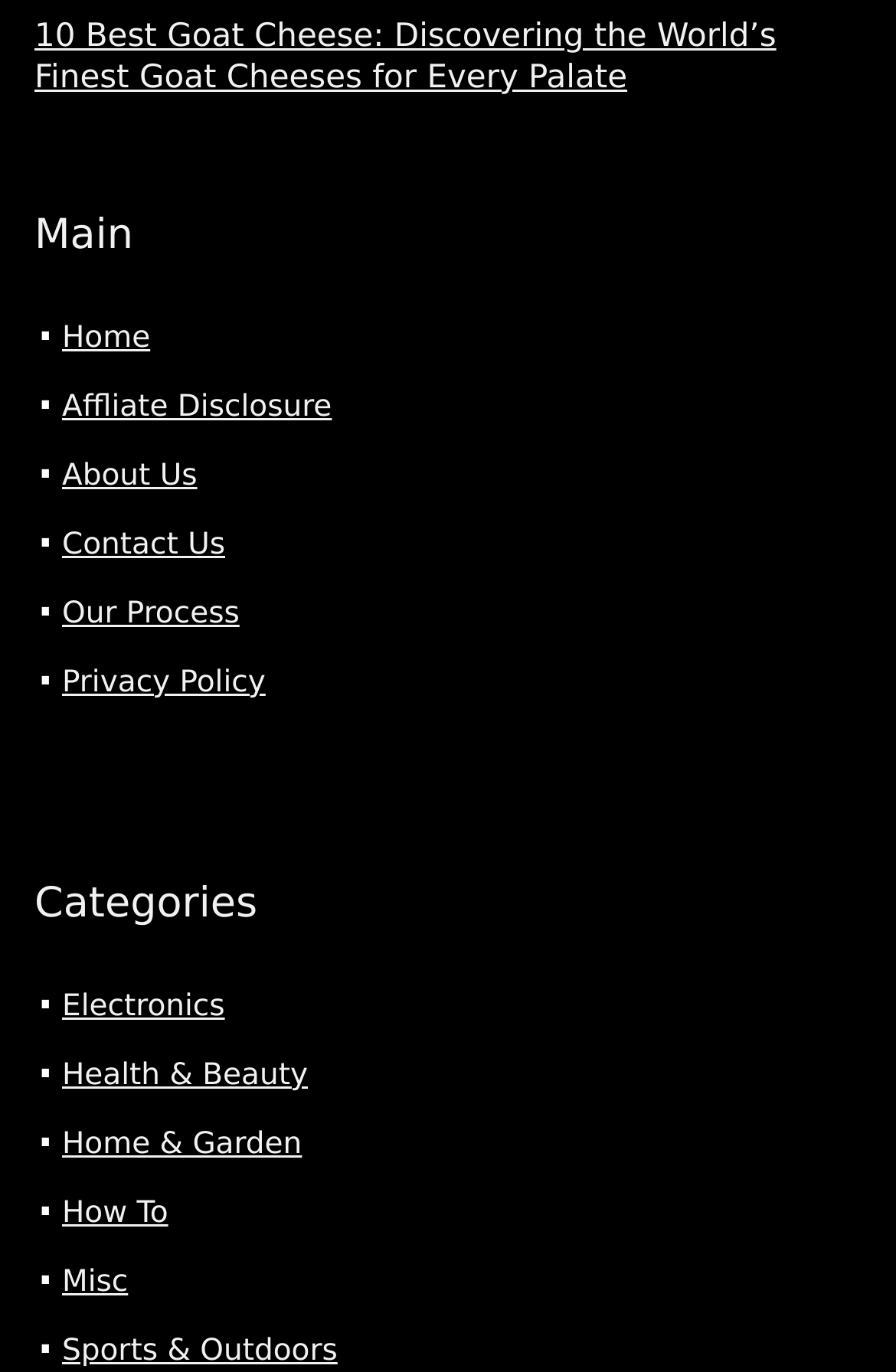What is the first link in the main menu?
Using the image as a reference, deliver a detailed and thorough answer to the question.

I looked at the links in the main menu and found that the first link is 'Home', which is located at the top-left corner of the menu.